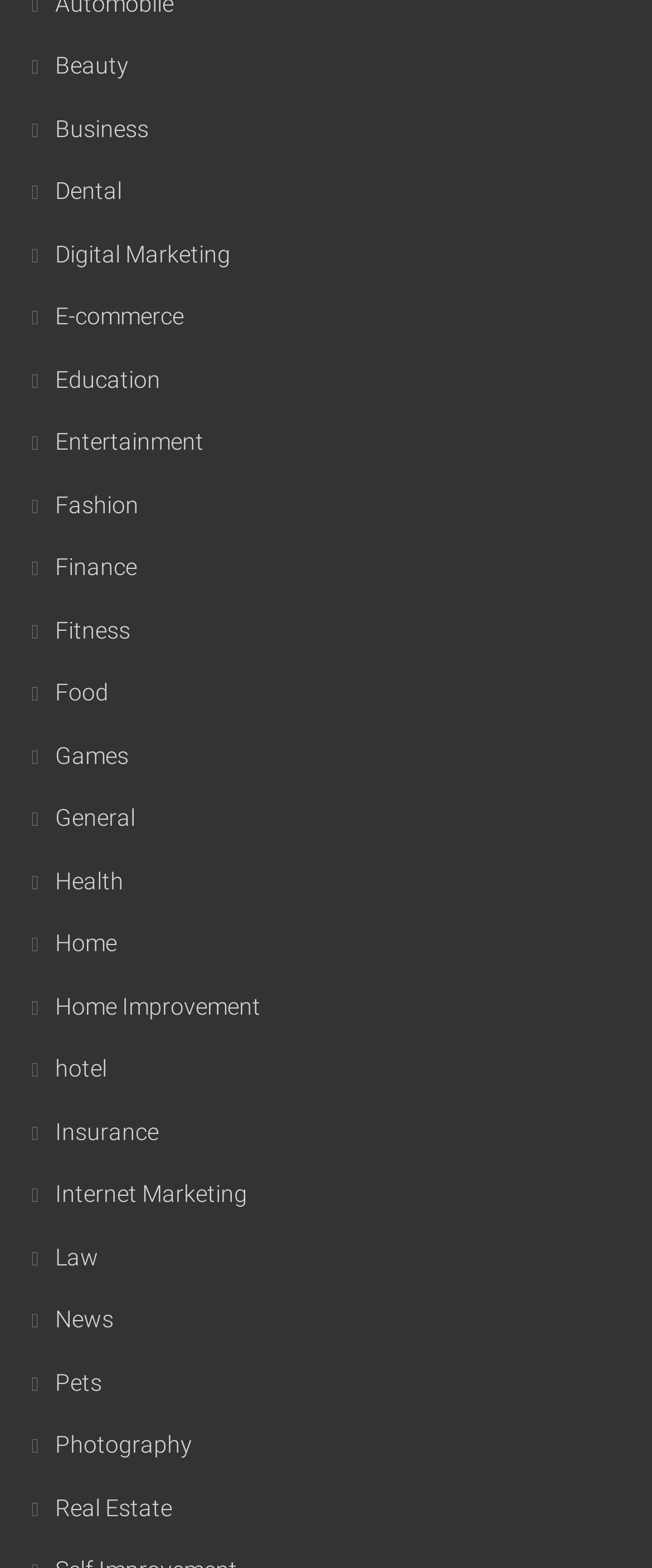Answer this question in one word or a short phrase: What is the first category listed?

Beauty